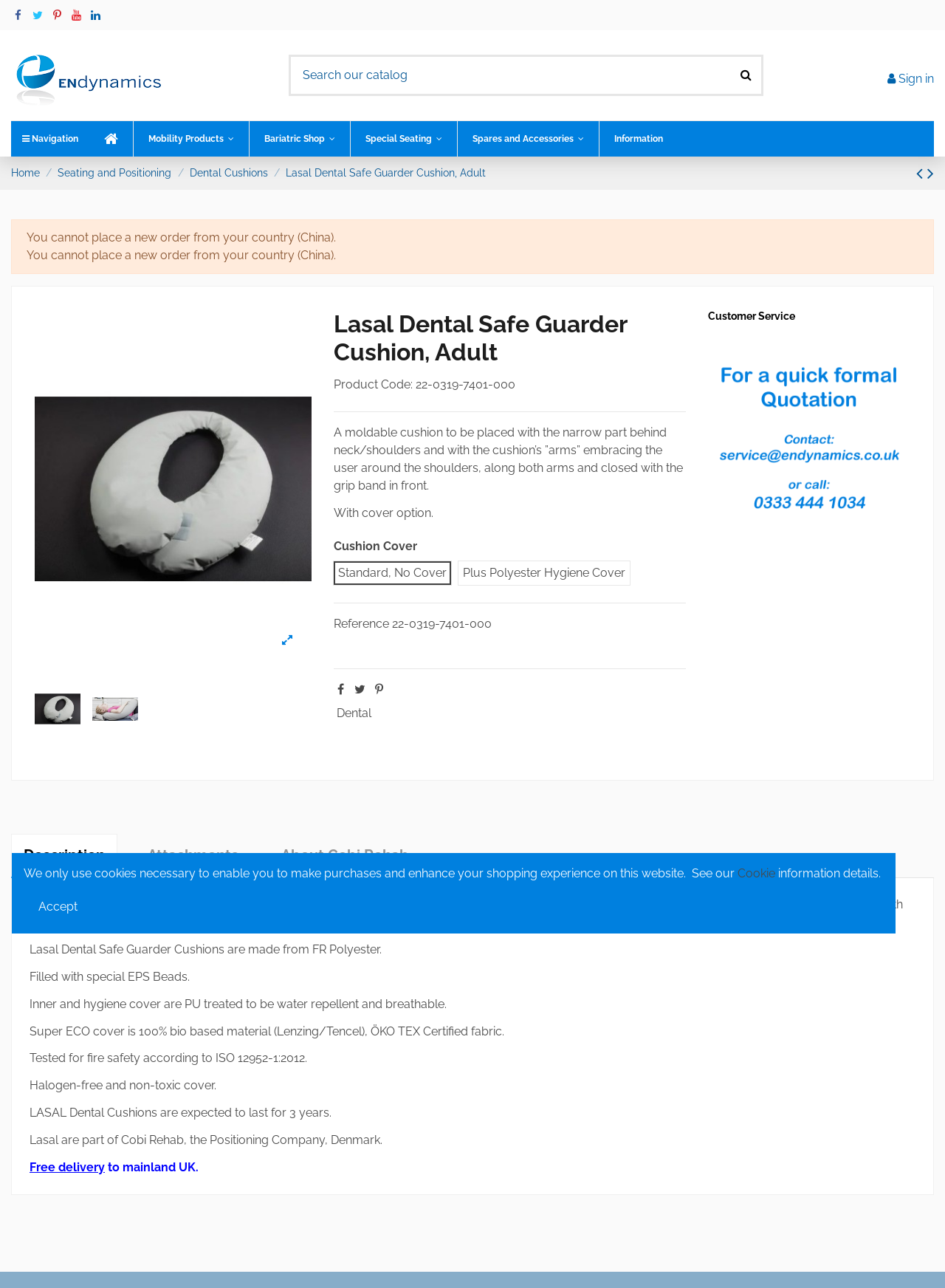Provide your answer in a single word or phrase: 
What is the purpose of the Safe Guarder cushion?

To provide a relaxed feeling